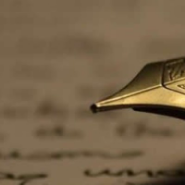Analyze the image and provide a detailed caption.

This image features a close-up of a gold fountain pen, elegantly poised above a handwritten page. The intricate design of the pen's nib suggests a sense of sophistication and artistry, hinting at the thoughtful words that flow from it. The background showcases soft, blurred lines of cursive writing, evoking a feeling of nostalgia and the timeless nature of written correspondence. This visual encapsulates themes of communication, reflection, and the personal touch that handwritten notes bring to our lives, making it a perfect representation of the written word's power and beauty.